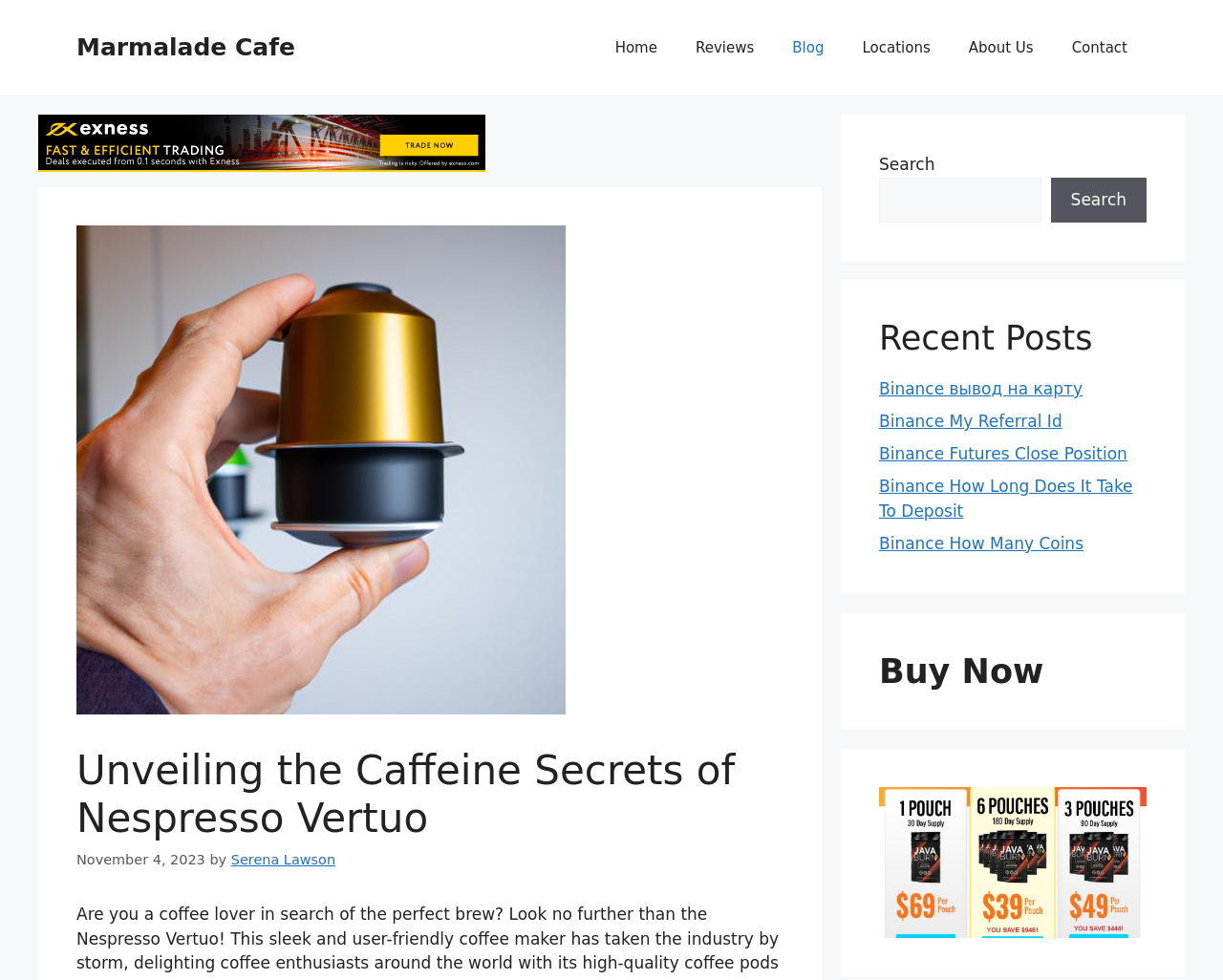Respond concisely with one word or phrase to the following query:
How many links are in the primary navigation?

6